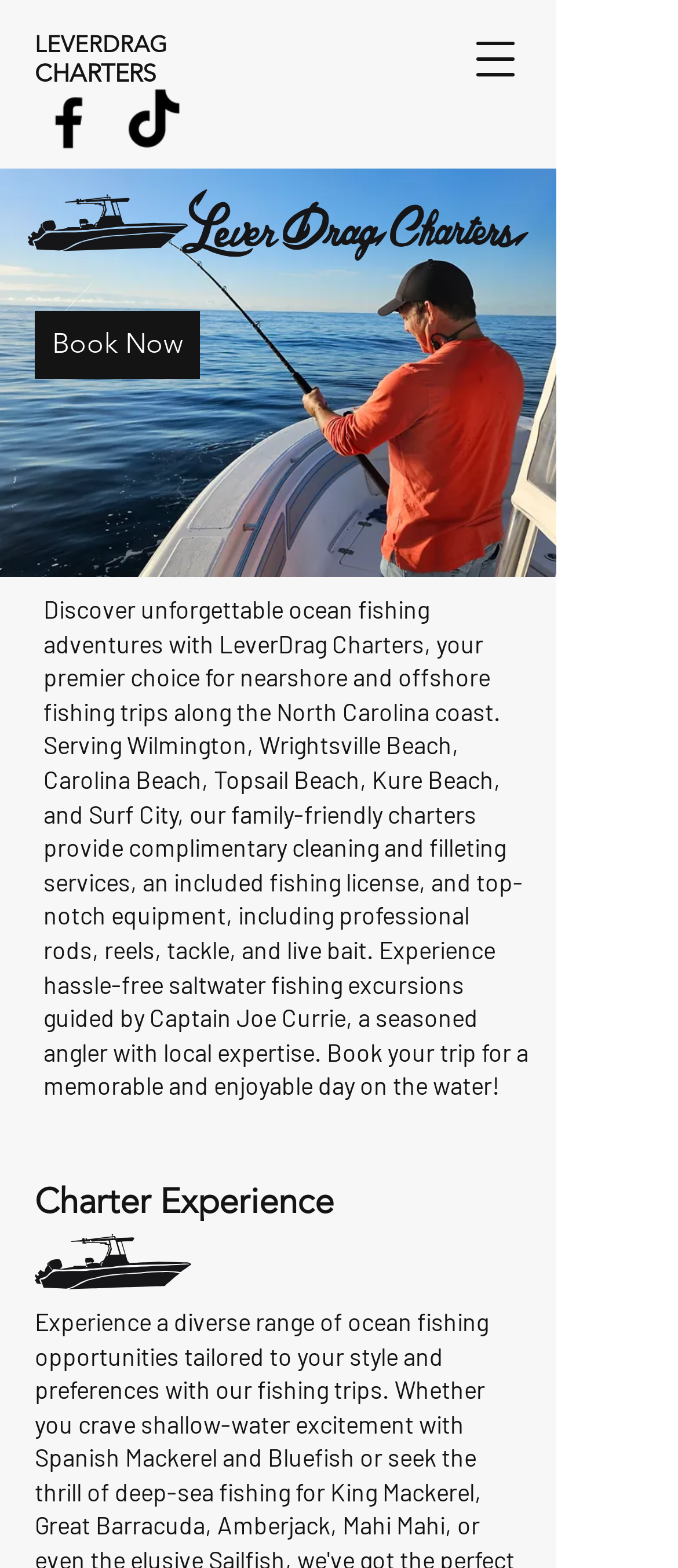Identify the bounding box of the UI element described as follows: "thebaigents@optusnet.com.au". Provide the coordinates as four float numbers in the range of 0 to 1 [left, top, right, bottom].

None